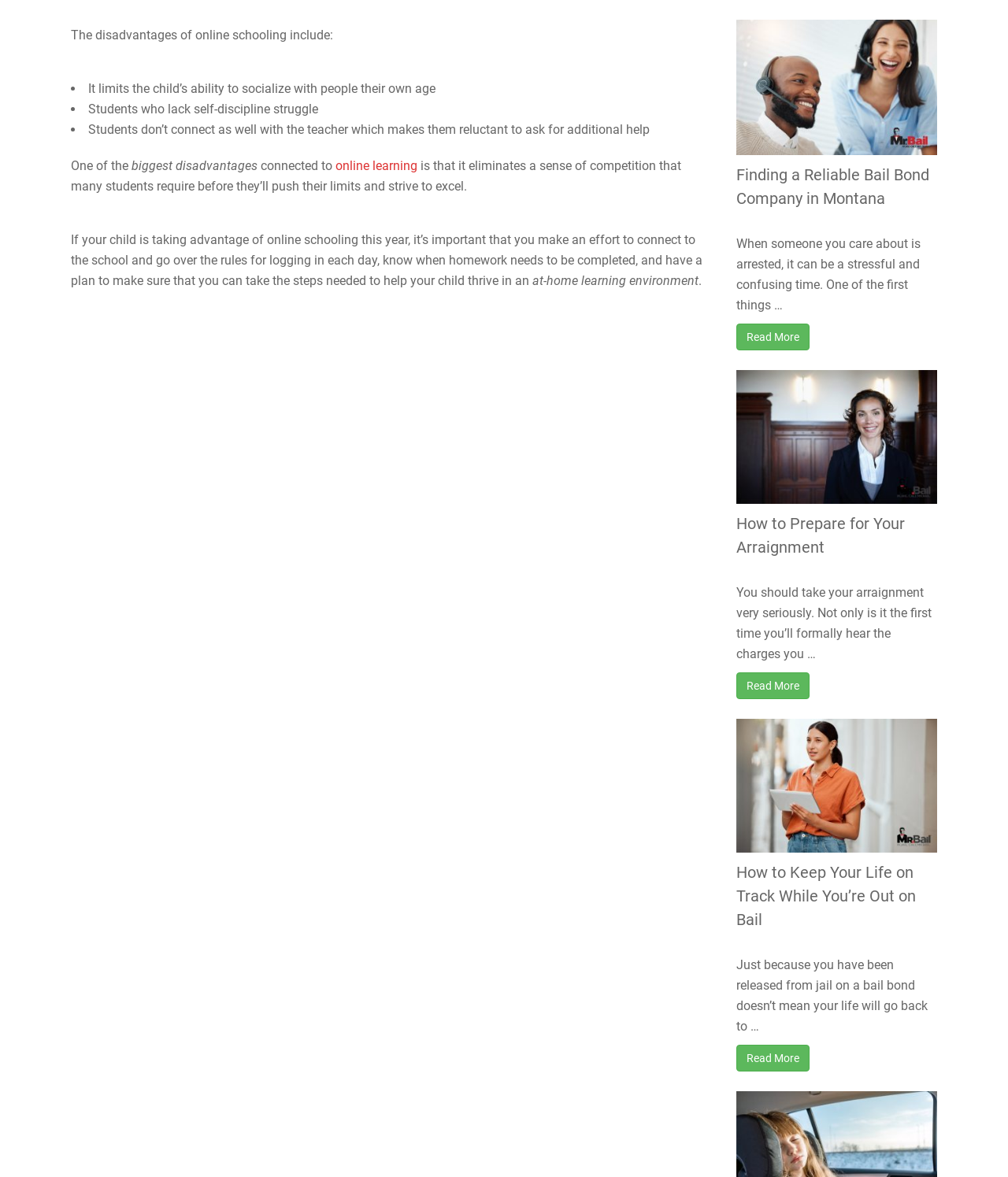Pinpoint the bounding box coordinates of the clickable element needed to complete the instruction: "Read more about 'How to Keep Your Life on Track While You’re Out on Bail'". The coordinates should be provided as four float numbers between 0 and 1: [left, top, right, bottom].

[0.73, 0.888, 0.803, 0.91]